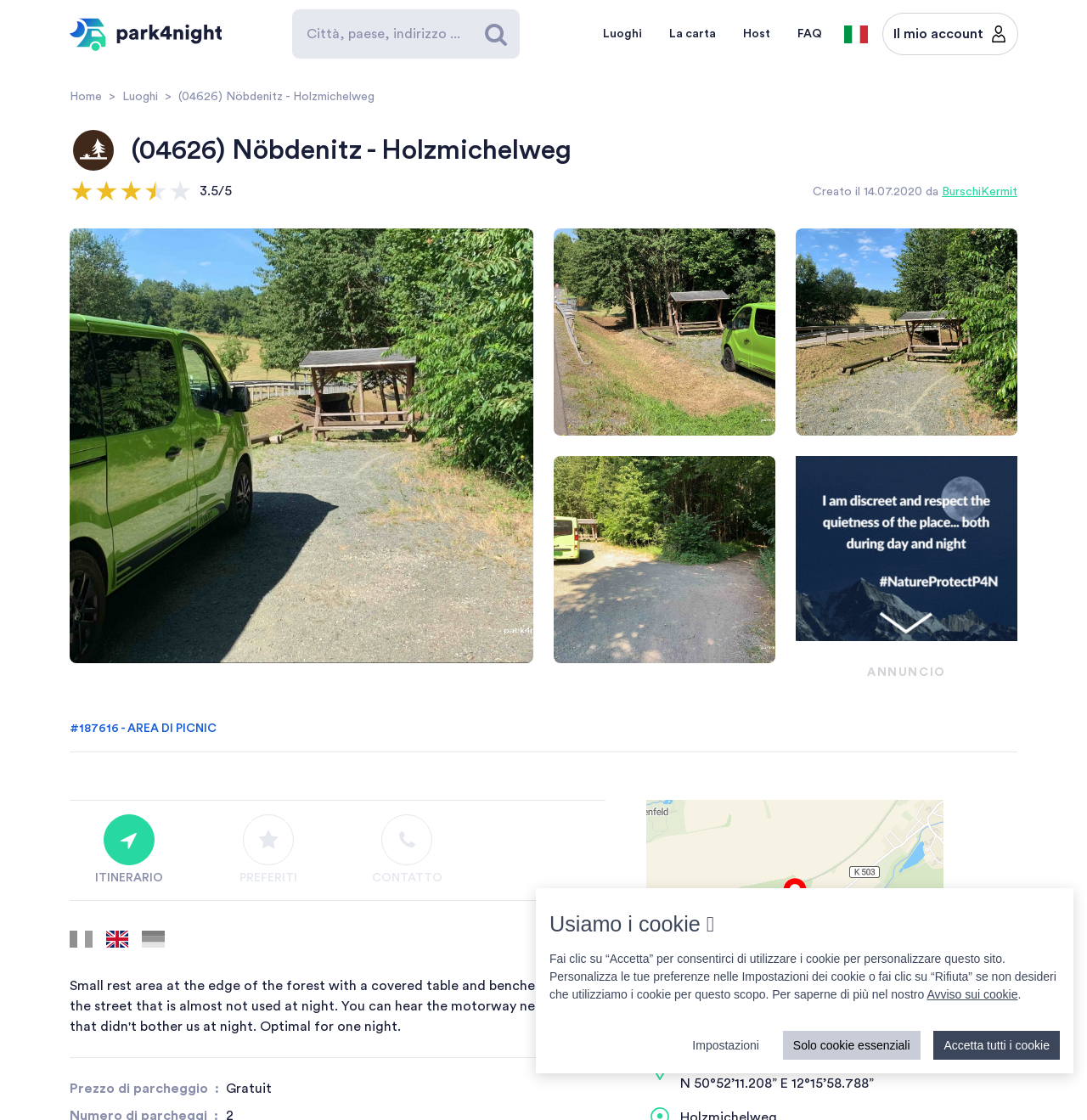What is the location of this place?
Refer to the image and give a detailed answer to the question.

The location of this place can be found at the bottom of the webpage. It is displayed in two formats: '50.8698, 12.2663 (lat, lng)' and 'N 50°52’11.208” E 12°15’58.788”'.